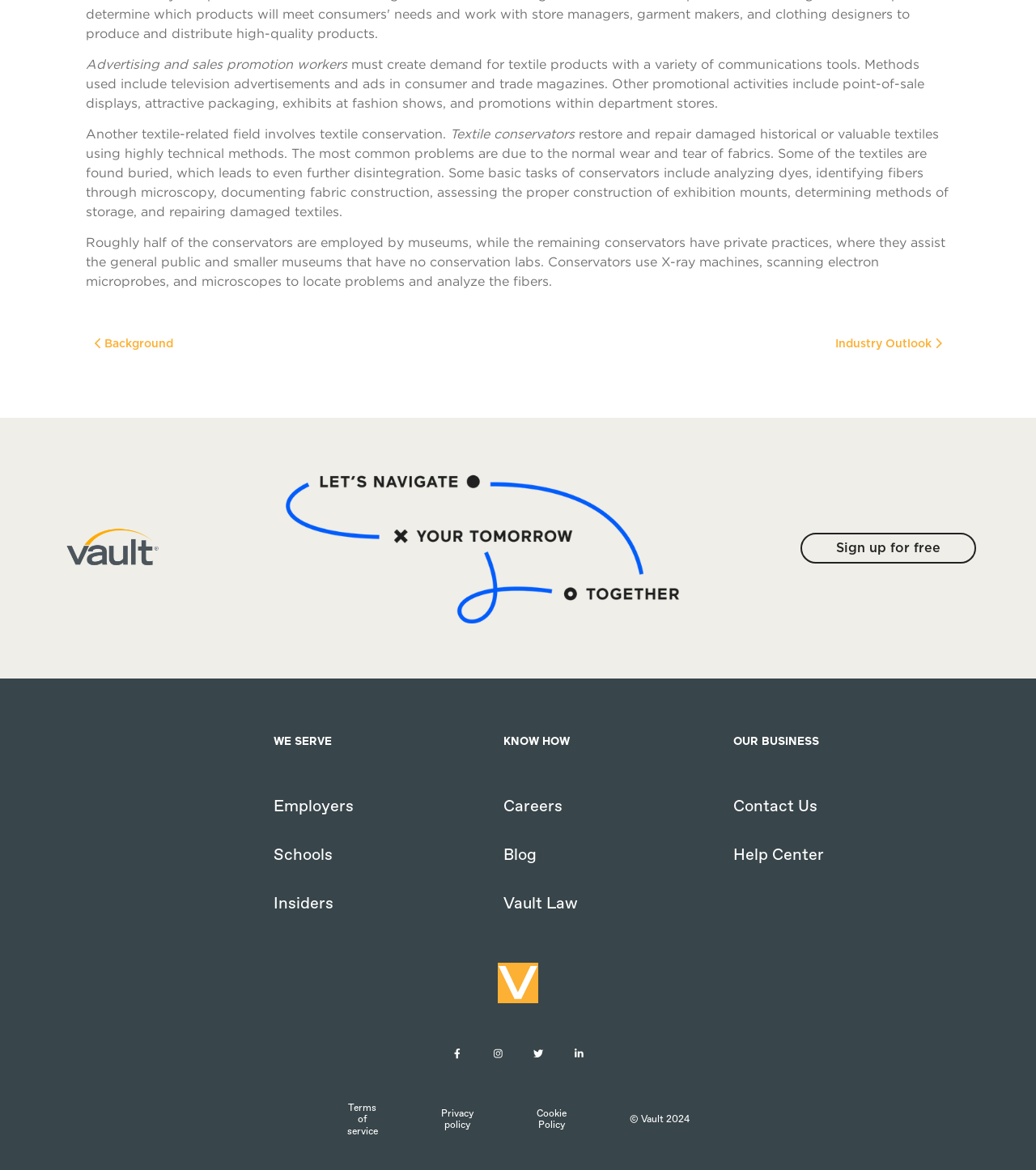Determine the bounding box coordinates for the clickable element required to fulfill the instruction: "Click the 'Employers' link". Provide the coordinates as four float numbers between 0 and 1, i.e., [left, top, right, bottom].

[0.255, 0.683, 0.48, 0.697]